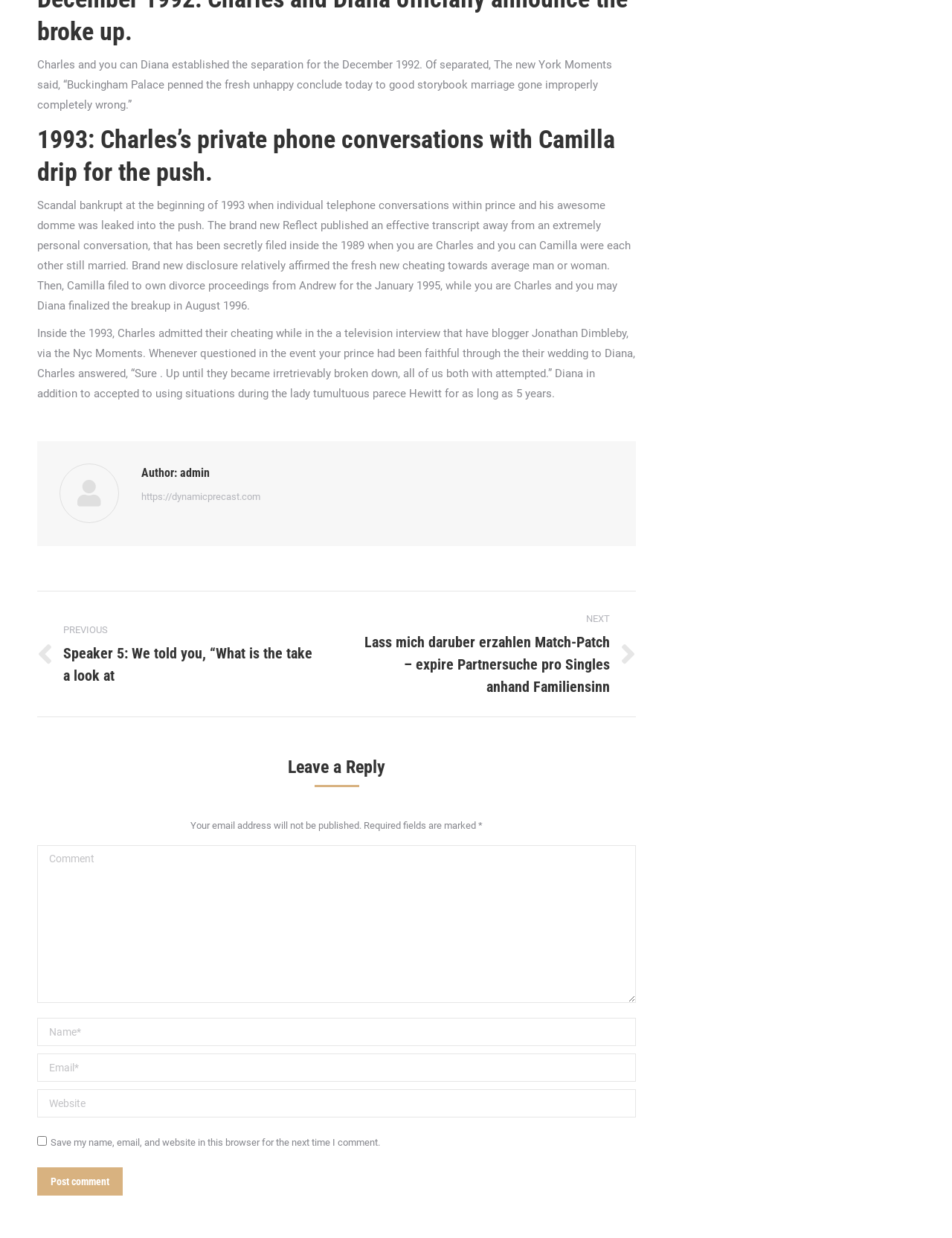Given the element description, predict the bounding box coordinates in the format (top-left x, top-left y, bottom-right x, bottom-right y). Make sure all values are between 0 and 1. Here is the element description: Post comment

[0.039, 0.943, 0.129, 0.966]